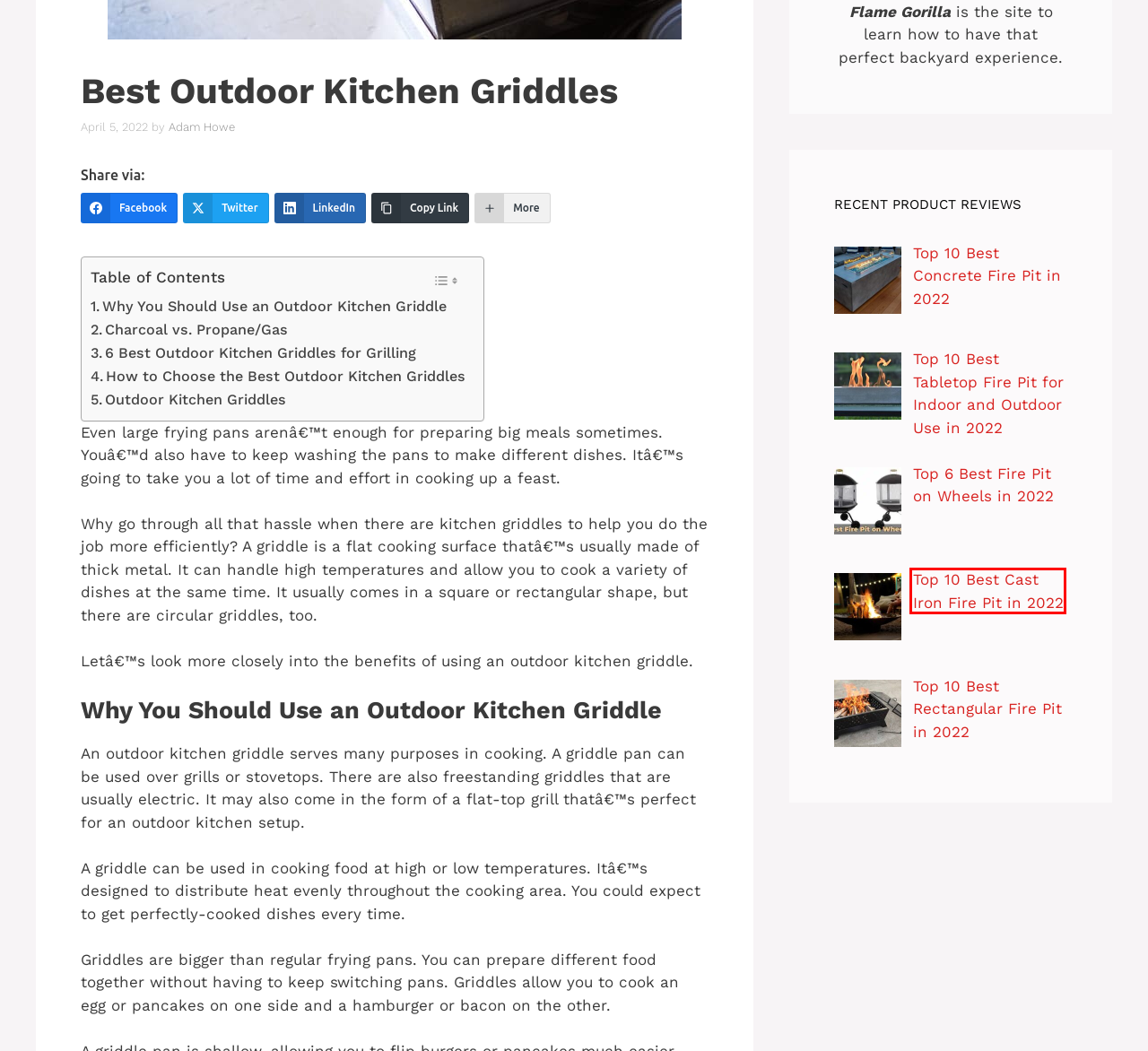Given a screenshot of a webpage with a red bounding box highlighting a UI element, determine which webpage description best matches the new webpage that appears after clicking the highlighted element. Here are the candidates:
A. Accessories - Flame Gorilla
B. About Me - Flame Gorilla
C. Top 10 Best Rectangular Fire Pit in 2022 - Flame Gorilla
D. Resources - Flame Gorilla
E. Top 10 Best Cast Iron Fire Pit in 2022 - Flame Gorilla
F. Adam Howe - Flame Gorilla
G. Top 10 Best Tabletop Fire Pit for Indoor and Outdoor Use in 2022 - Flame Gorilla
H. Flame Gorilla - Let's start the flame

E